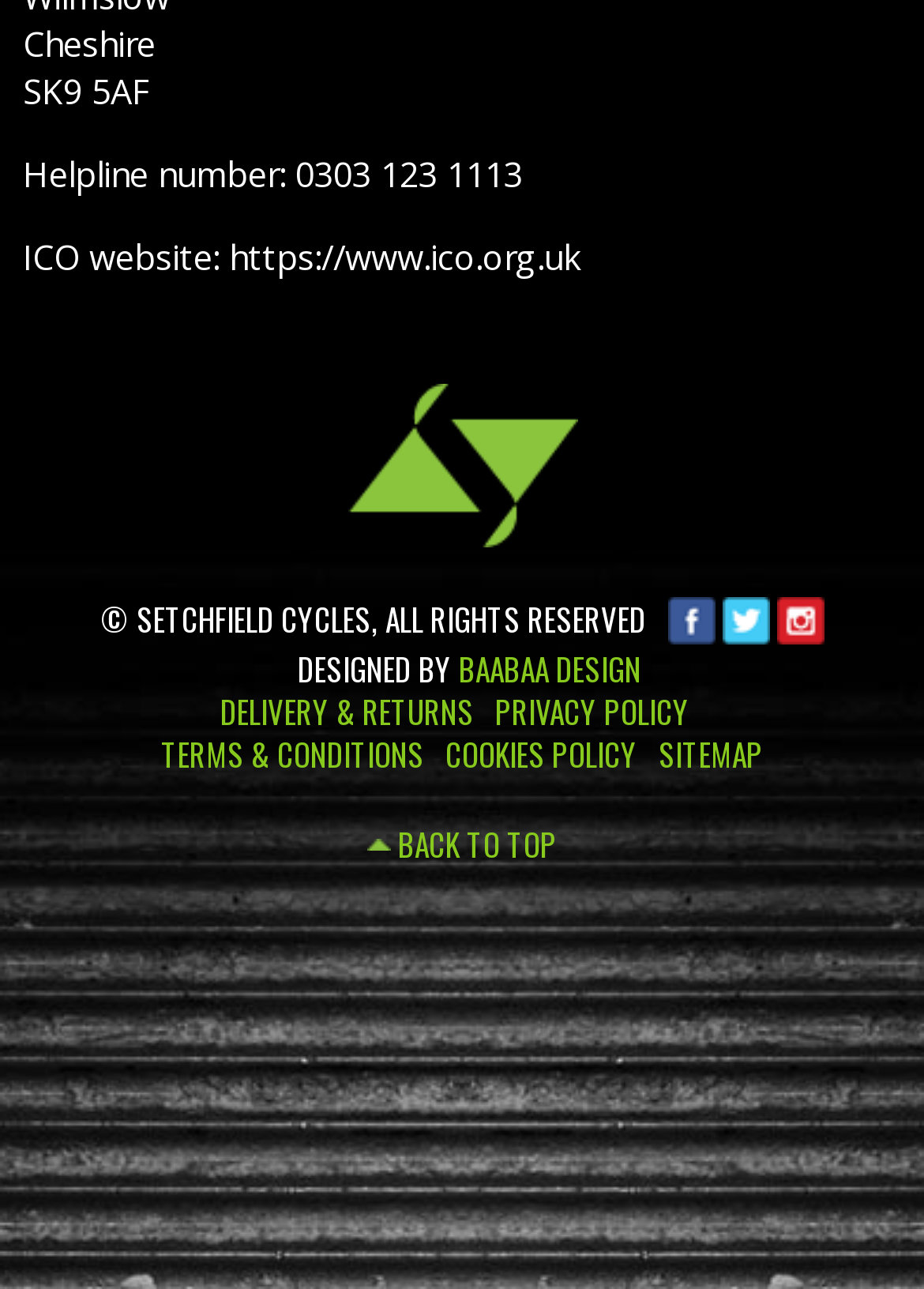Please provide a comprehensive answer to the question below using the information from the image: What social media platforms are linked?

The webpage has links to social media platforms Facebook, Twitter, and Instagram, which are represented by their respective icons and text elements with bounding box coordinates [0.722, 0.464, 0.773, 0.499], [0.781, 0.464, 0.832, 0.499], and [0.84, 0.464, 0.891, 0.499] respectively.